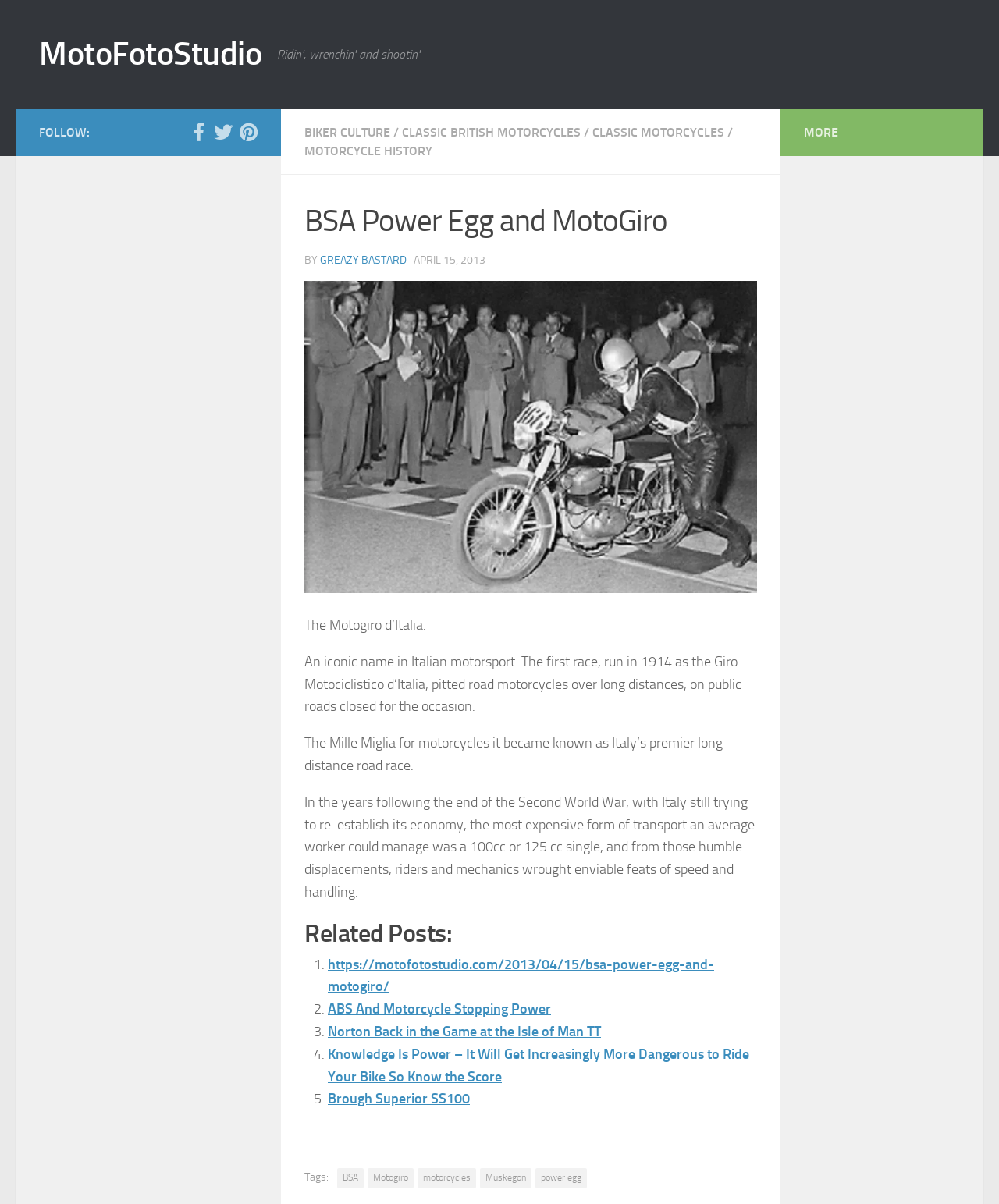How many related posts are listed at the end of the article?
Look at the image and provide a detailed response to the question.

The answer can be found by counting the number of links listed under the 'Related Posts:' heading, which are 5 in total.